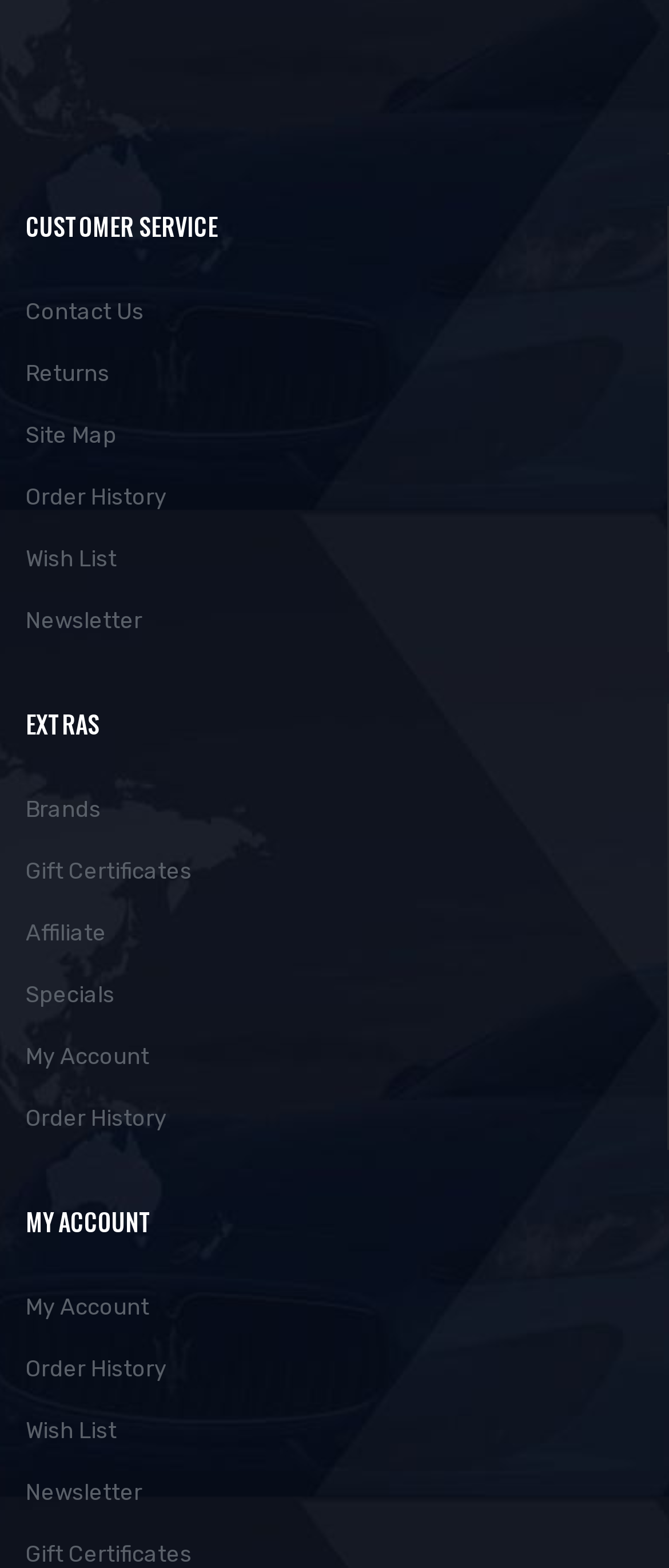How many links are there under EXTRAS? Observe the screenshot and provide a one-word or short phrase answer.

5